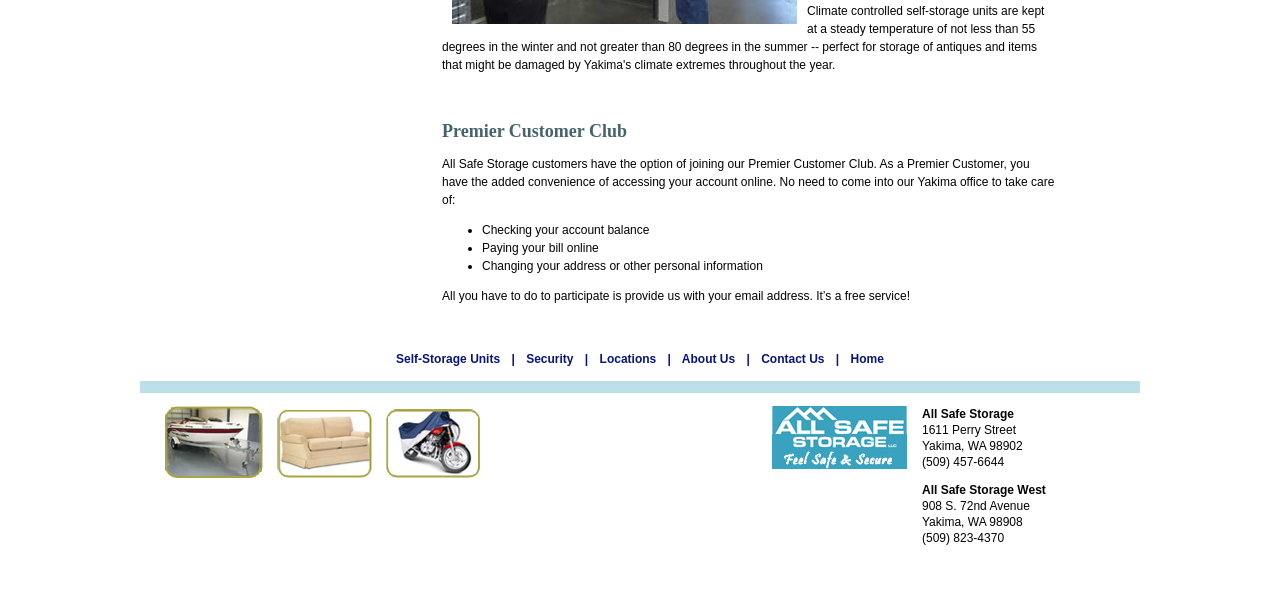Based on the image, please respond to the question with as much detail as possible:
What is the name of the customer club?

The name of the customer club is mentioned in the heading 'Premier Customer Club' which is located at the top of the webpage, indicating that it is a prominent feature of the webpage.